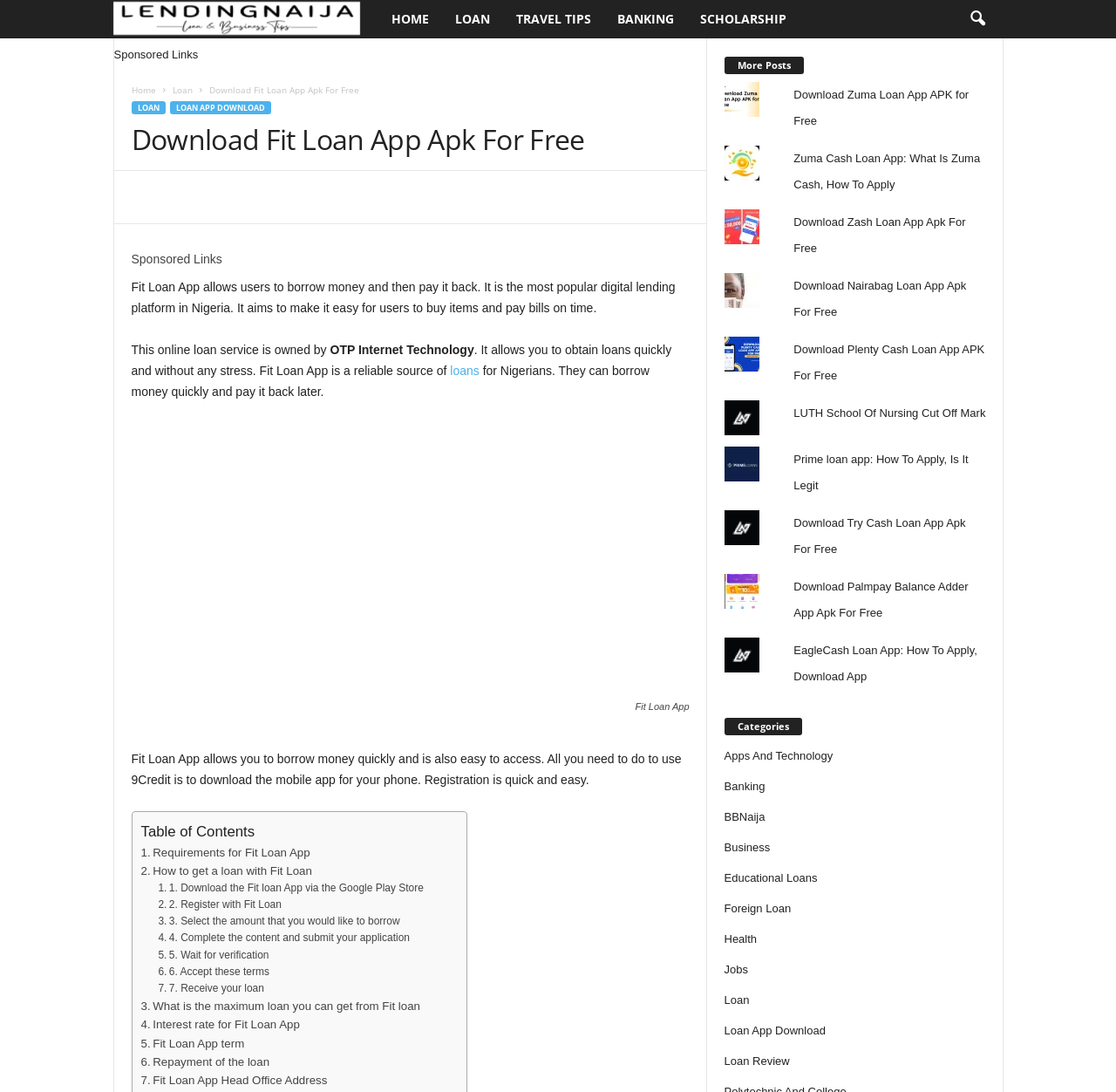Please identify the bounding box coordinates for the region that you need to click to follow this instruction: "Click on 'LOAN APP DOWNLOAD'".

[0.152, 0.093, 0.243, 0.105]